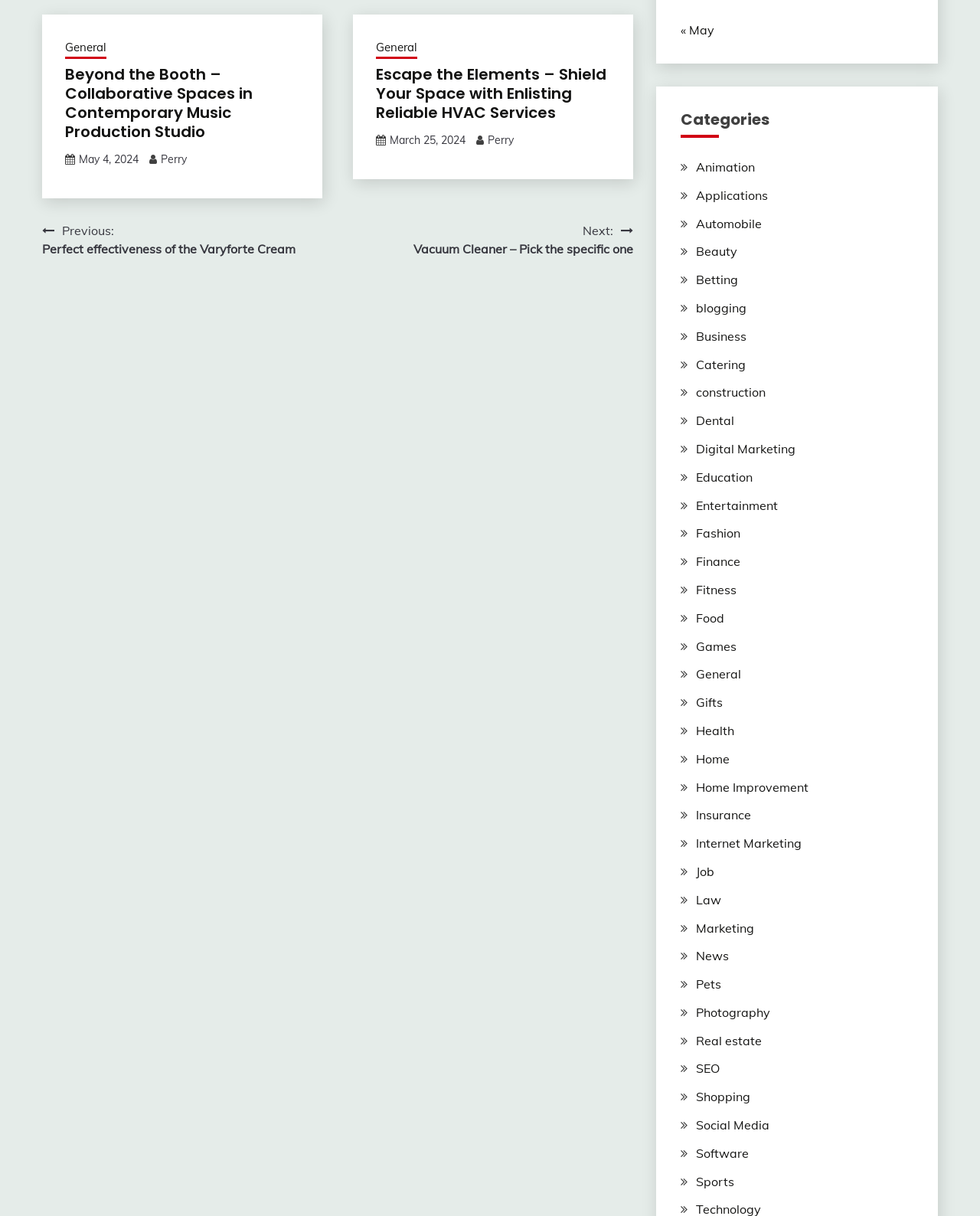Predict the bounding box coordinates of the area that should be clicked to accomplish the following instruction: "Go to May". The bounding box coordinates should consist of four float numbers between 0 and 1, i.e., [left, top, right, bottom].

[0.694, 0.019, 0.729, 0.031]